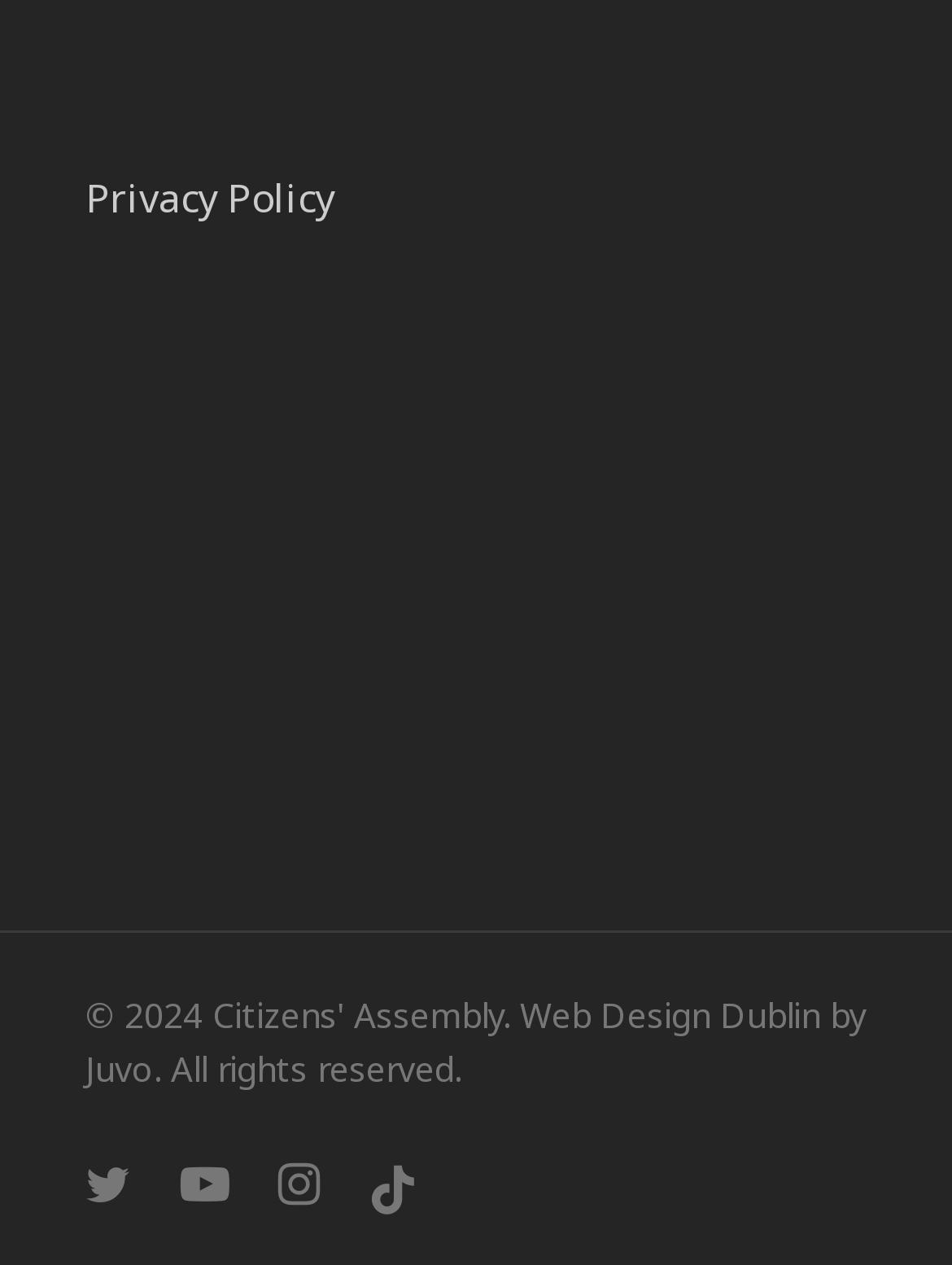Provide a single word or phrase answer to the question: 
What is the copyright statement mentioned in the footer?

All rights reserved